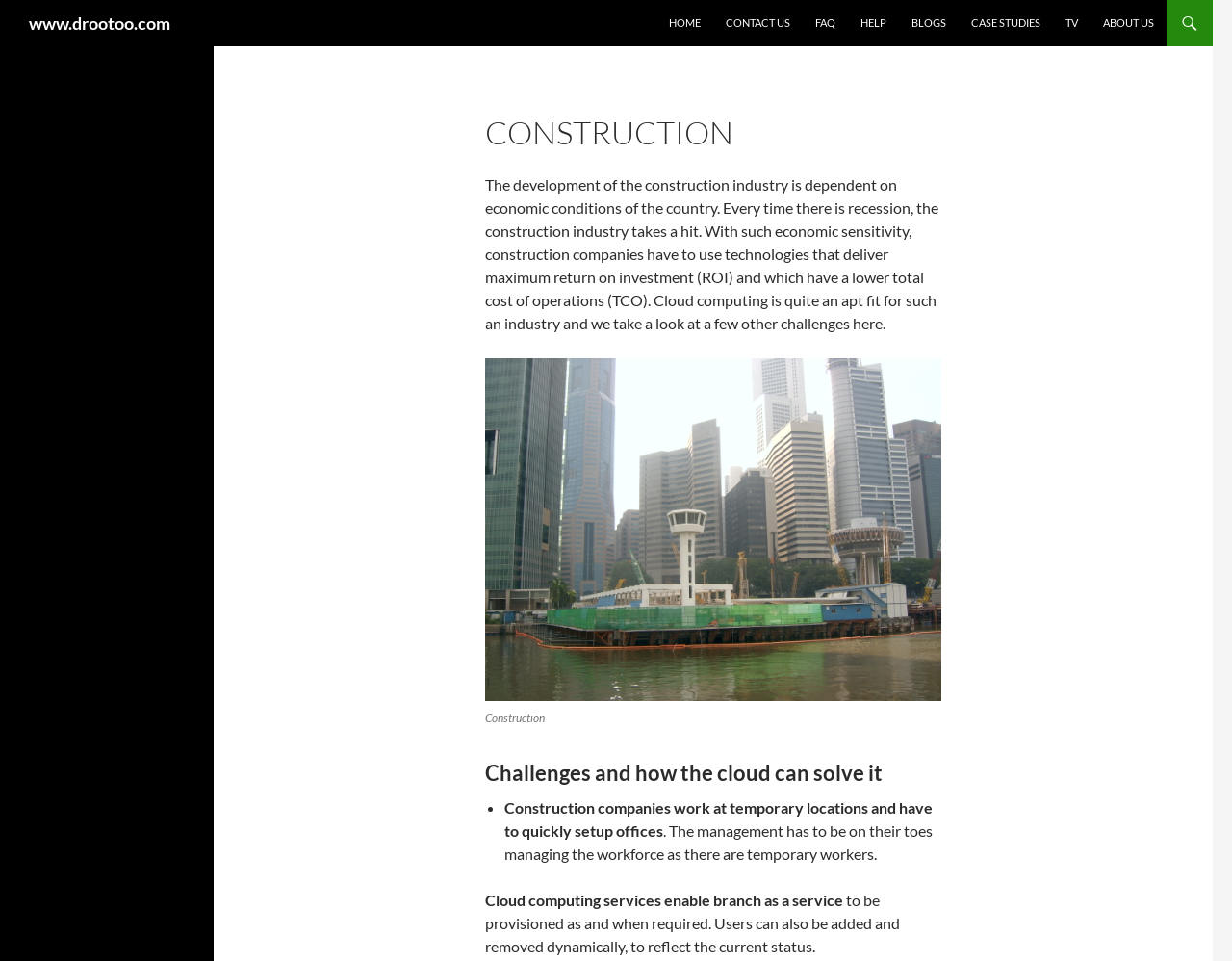Determine the bounding box coordinates for the clickable element required to fulfill the instruction: "read construction blog". Provide the coordinates as four float numbers between 0 and 1, i.e., [left, top, right, bottom].

[0.73, 0.0, 0.777, 0.048]